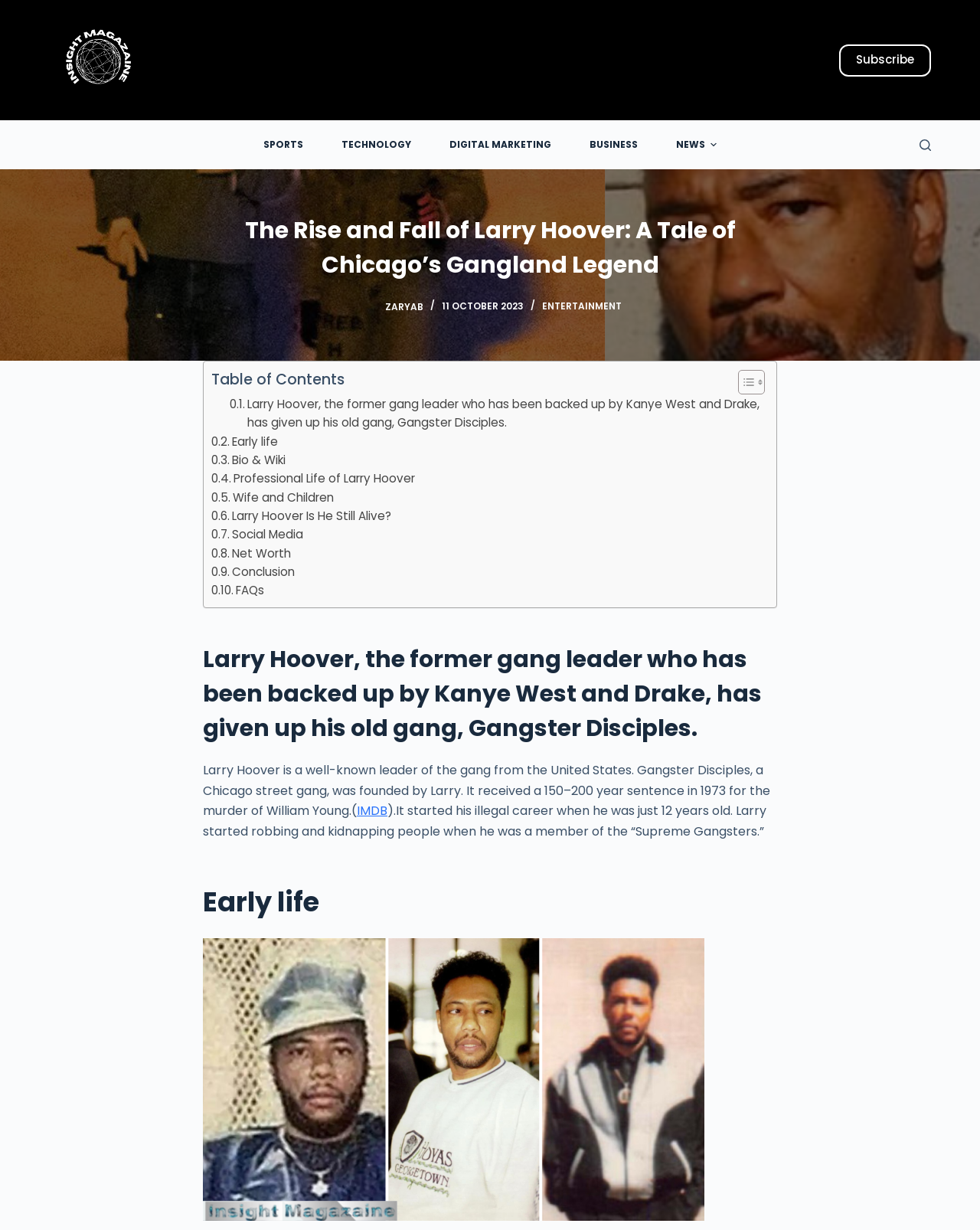Identify the bounding box coordinates of the region that should be clicked to execute the following instruction: "Click on the 'SPORTS' menu item".

[0.249, 0.098, 0.329, 0.138]